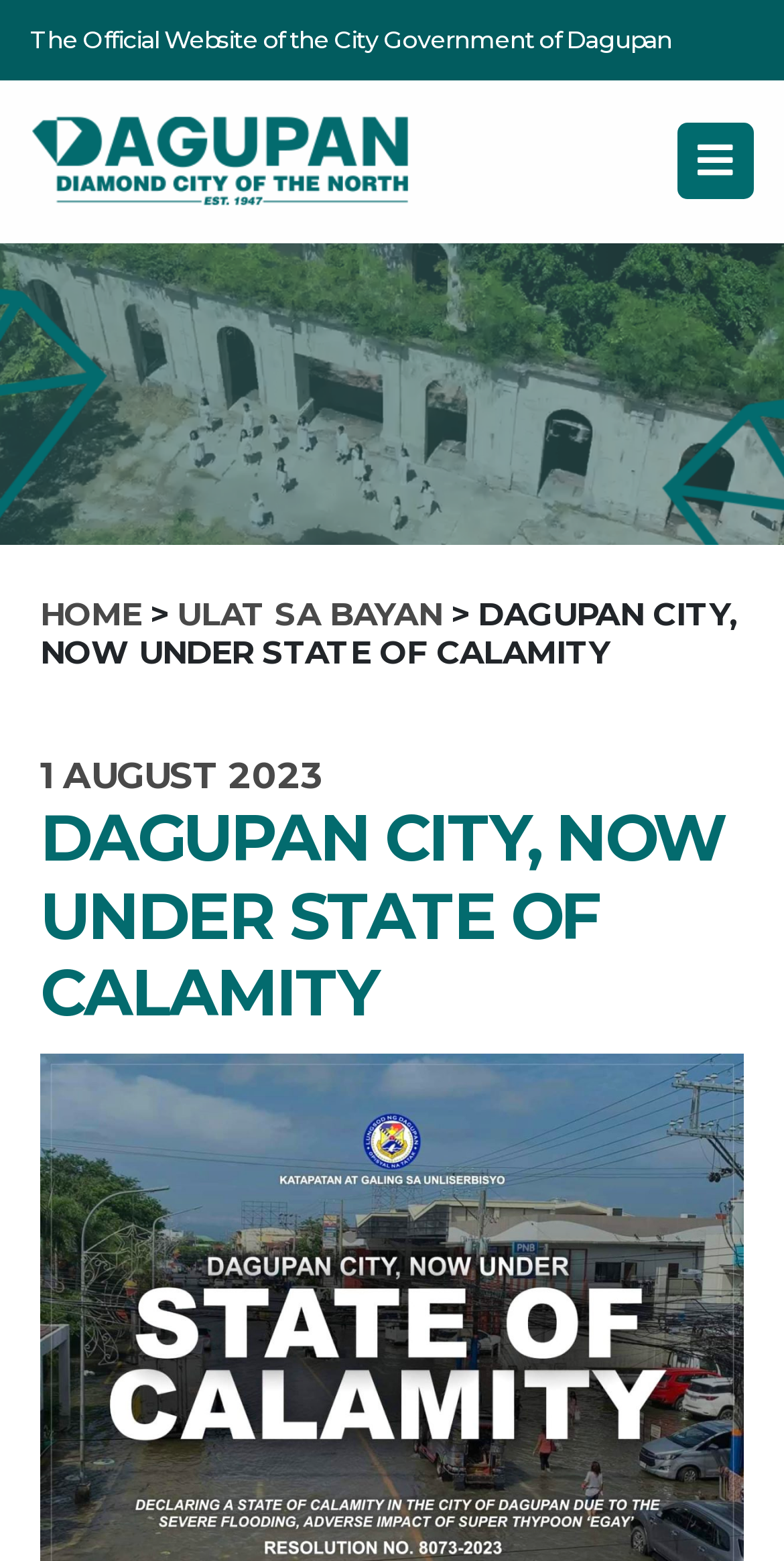Use a single word or phrase to respond to the question:
How many links are present in the top navigation bar?

2